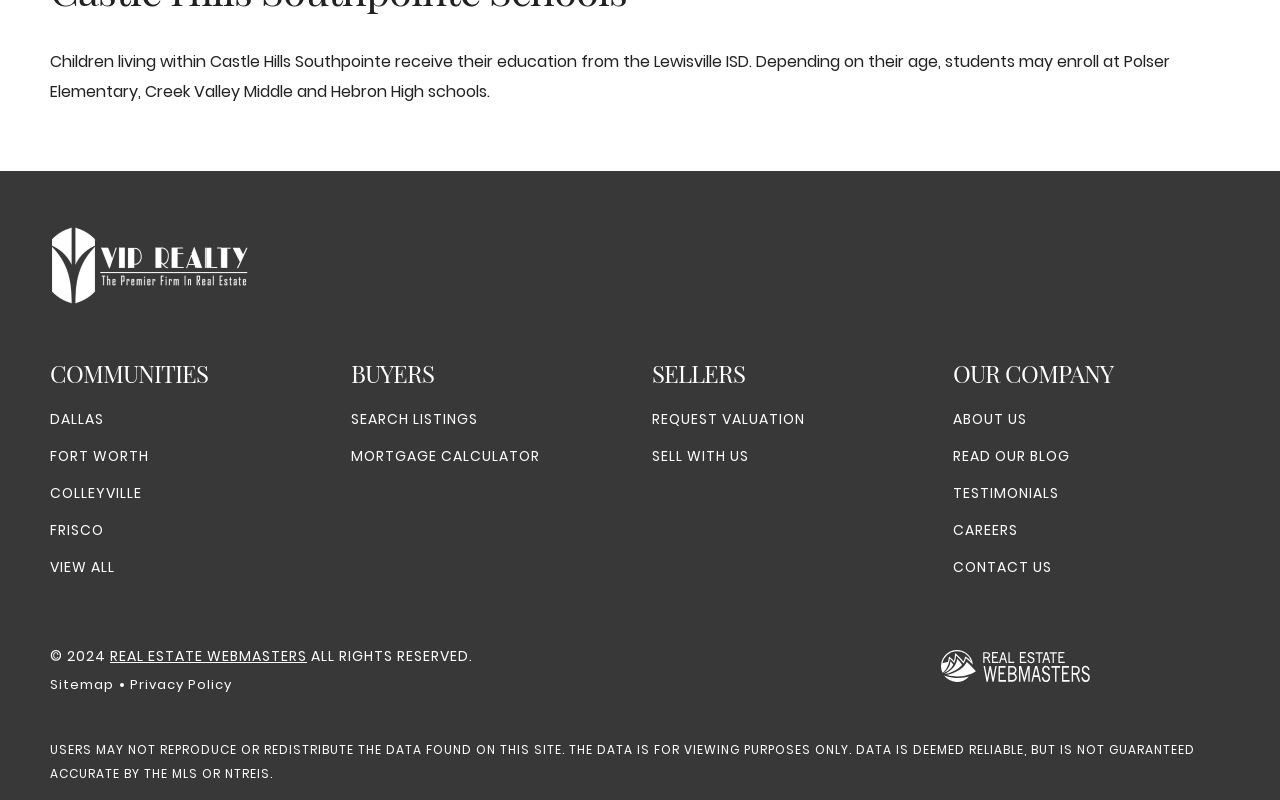Locate the bounding box coordinates of the element to click to perform the following action: 'Contact us'. The coordinates should be given as four float values between 0 and 1, in the form of [left, top, right, bottom].

[0.745, 0.697, 0.822, 0.723]